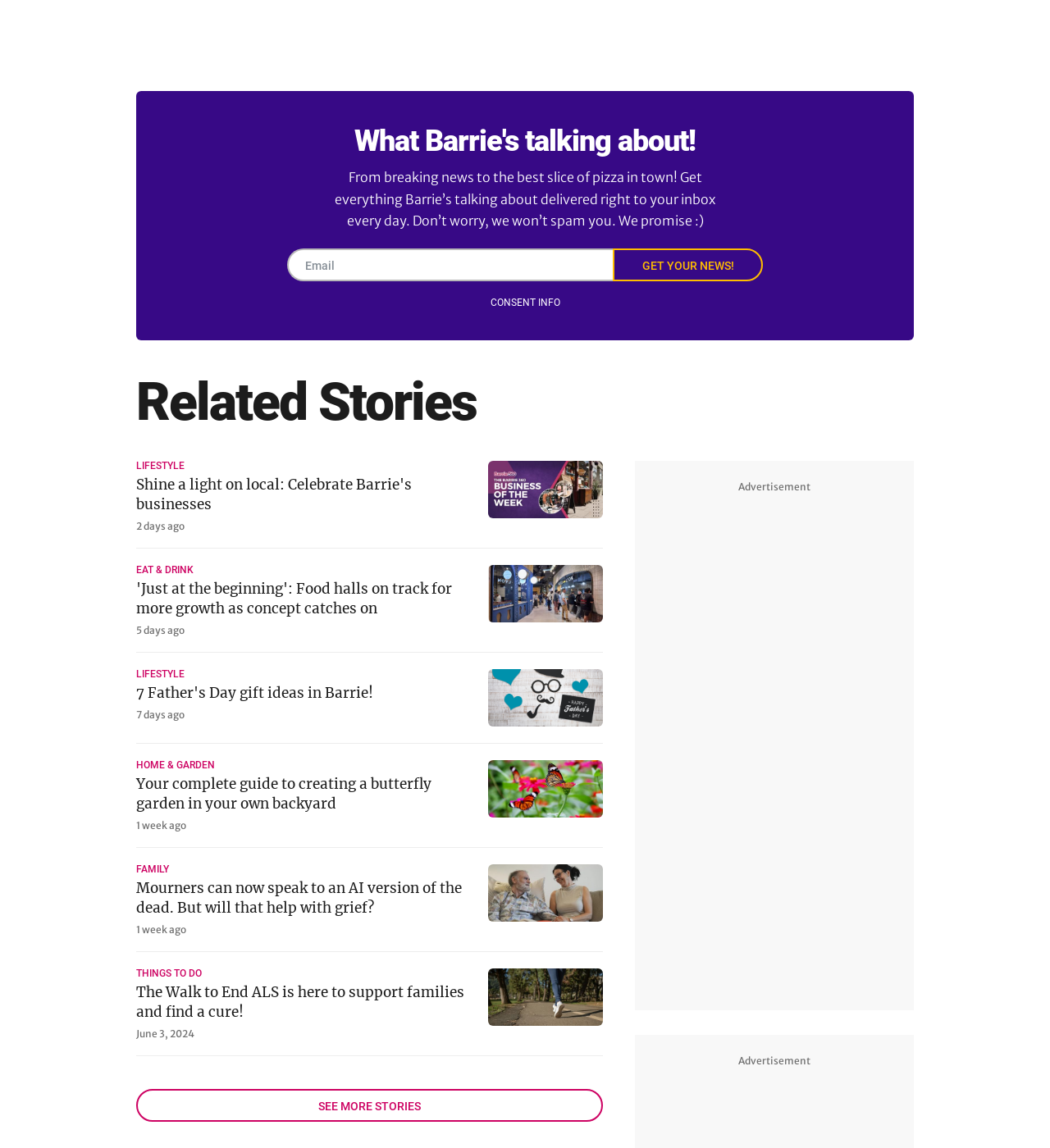Find the bounding box coordinates for the element described here: "Things To Do".

[0.13, 0.843, 0.192, 0.852]